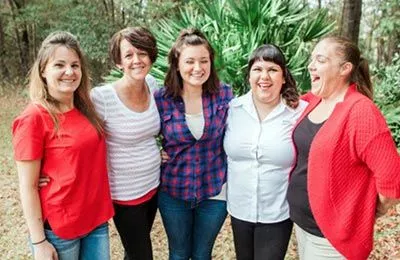How many women wear shades of red?
Analyze the image and provide a thorough answer to the question.

The caption states that 'two wear shades of red', which directly answers the question.